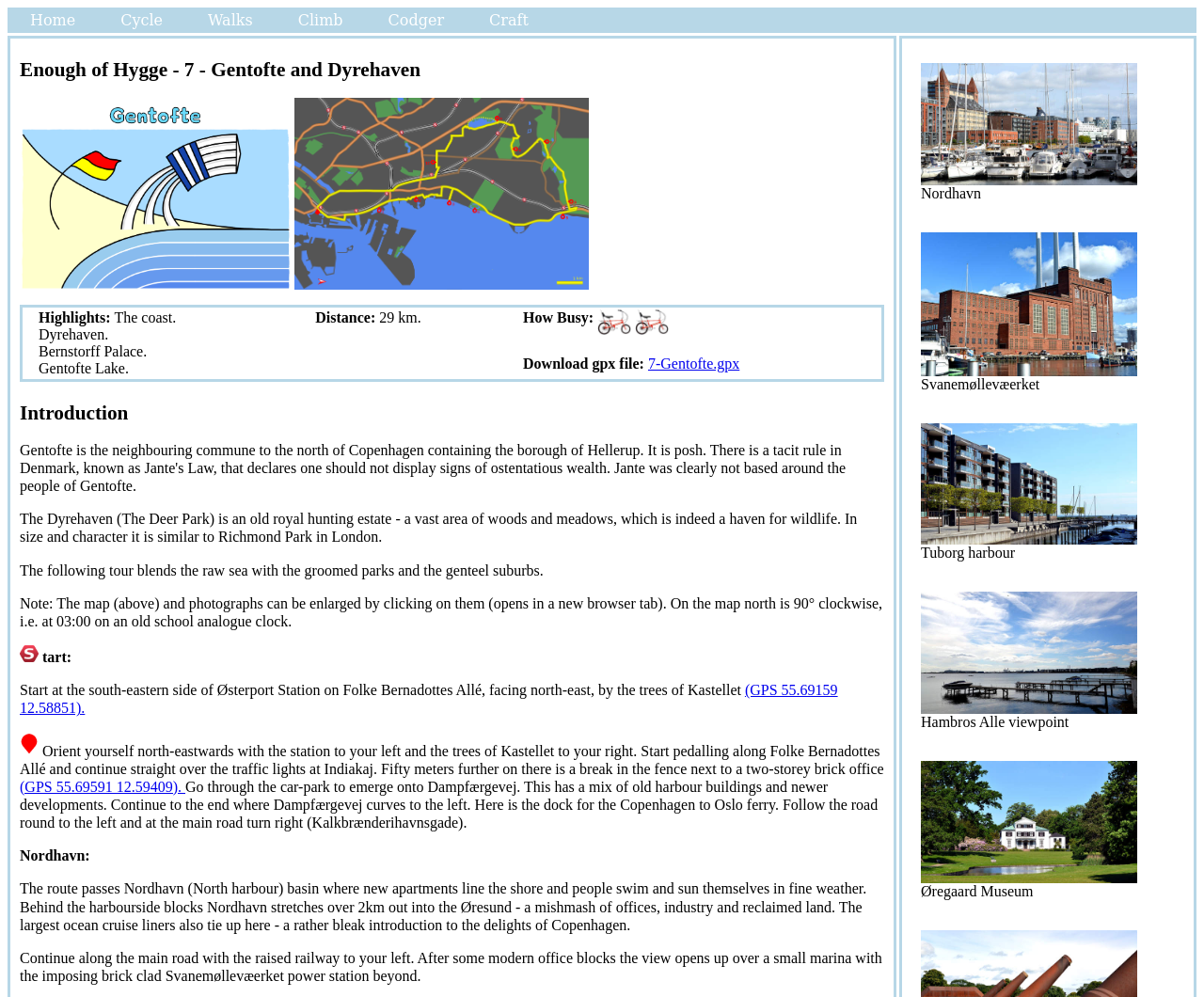Please provide the bounding box coordinates for the element that needs to be clicked to perform the instruction: "Follow Post". The coordinates must consist of four float numbers between 0 and 1, formatted as [left, top, right, bottom].

None